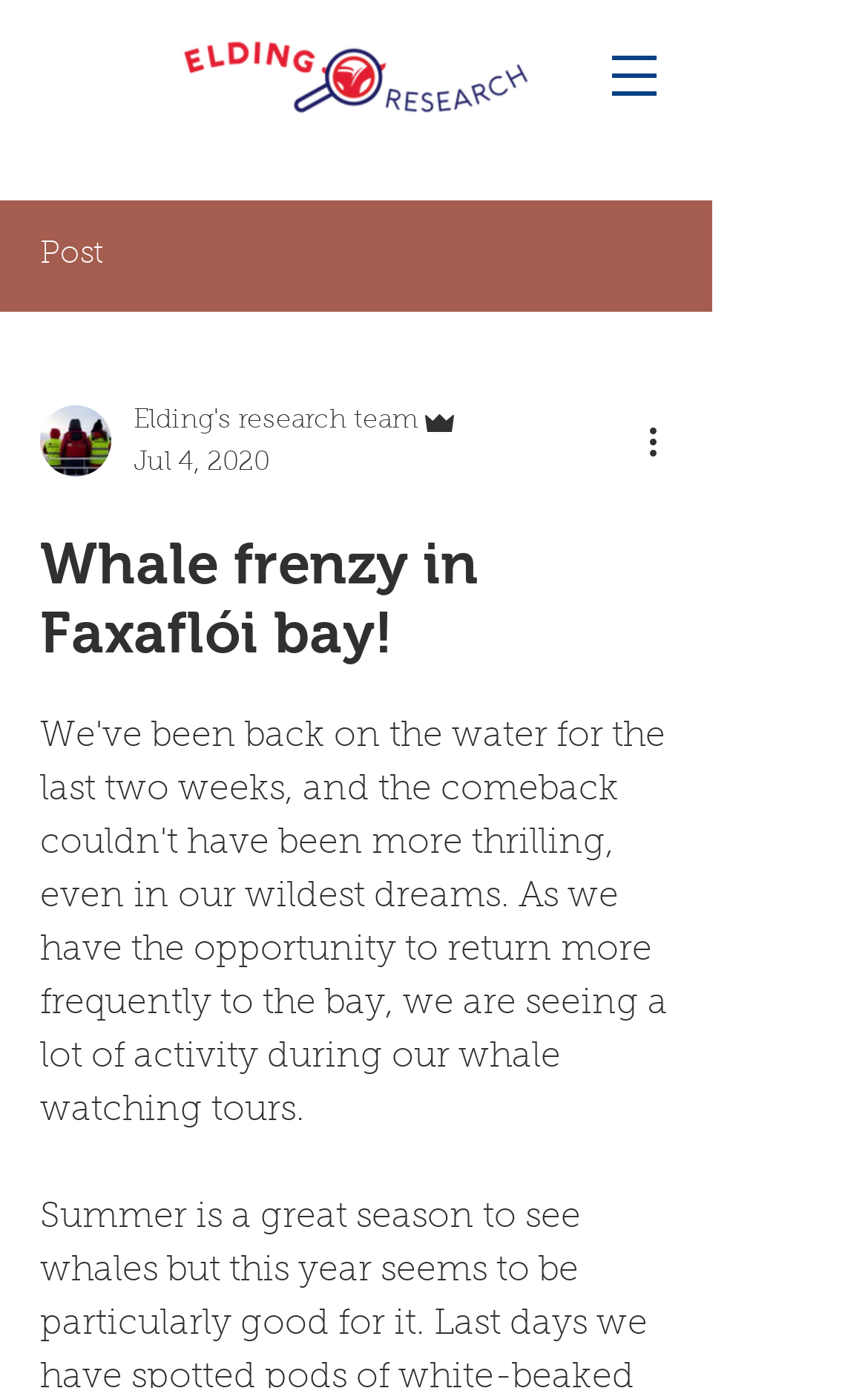Offer an extensive depiction of the webpage and its key elements.

The webpage appears to be a blog post or article from Elding Research, with a focus on whale watching. At the top left of the page, there is a logo of Elding Research, which is an image of a whale. To the right of the logo, there is a navigation menu labeled "Site" with a dropdown button.

Below the navigation menu, there is a section that appears to be the author information. It includes a small image of the writer, a text label "Elding's research team", and another text label "Admin" with a small icon. The date "Jul 4, 2020" is also displayed in this section.

The main content of the page is a heading that reads "Whale frenzy in Faxaflói bay!", which is prominently displayed in the center of the page. There is no other text content visible in the accessibility tree, but it is likely that the article continues below this heading.

At the top right of the page, there is a button labeled "More actions" with a dropdown icon. This button is likely used to access additional features or options related to the article.